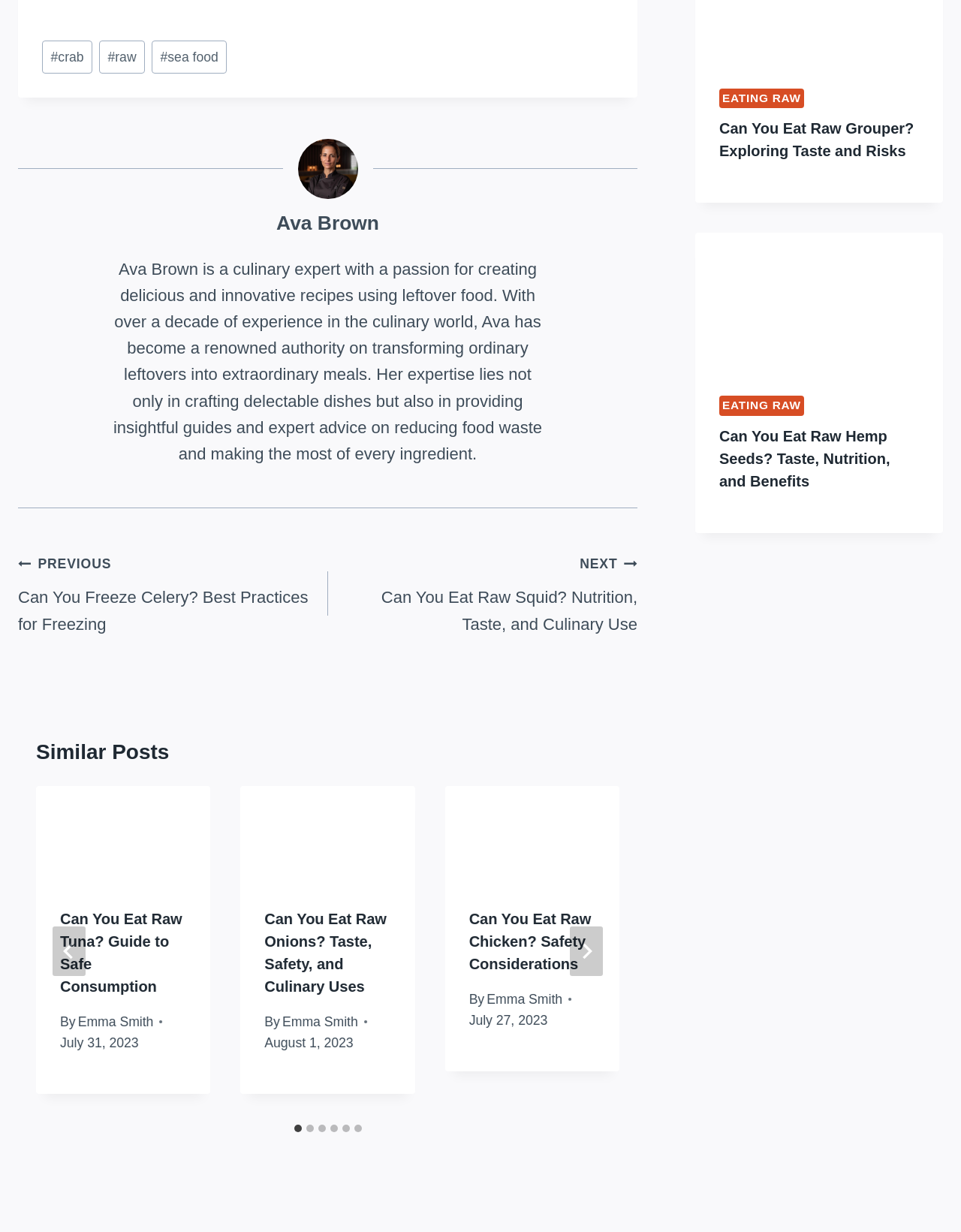Please identify the bounding box coordinates of the element's region that I should click in order to complete the following instruction: "Click on the 'EATING RAW' link". The bounding box coordinates consist of four float numbers between 0 and 1, i.e., [left, top, right, bottom].

[0.748, 0.072, 0.837, 0.088]